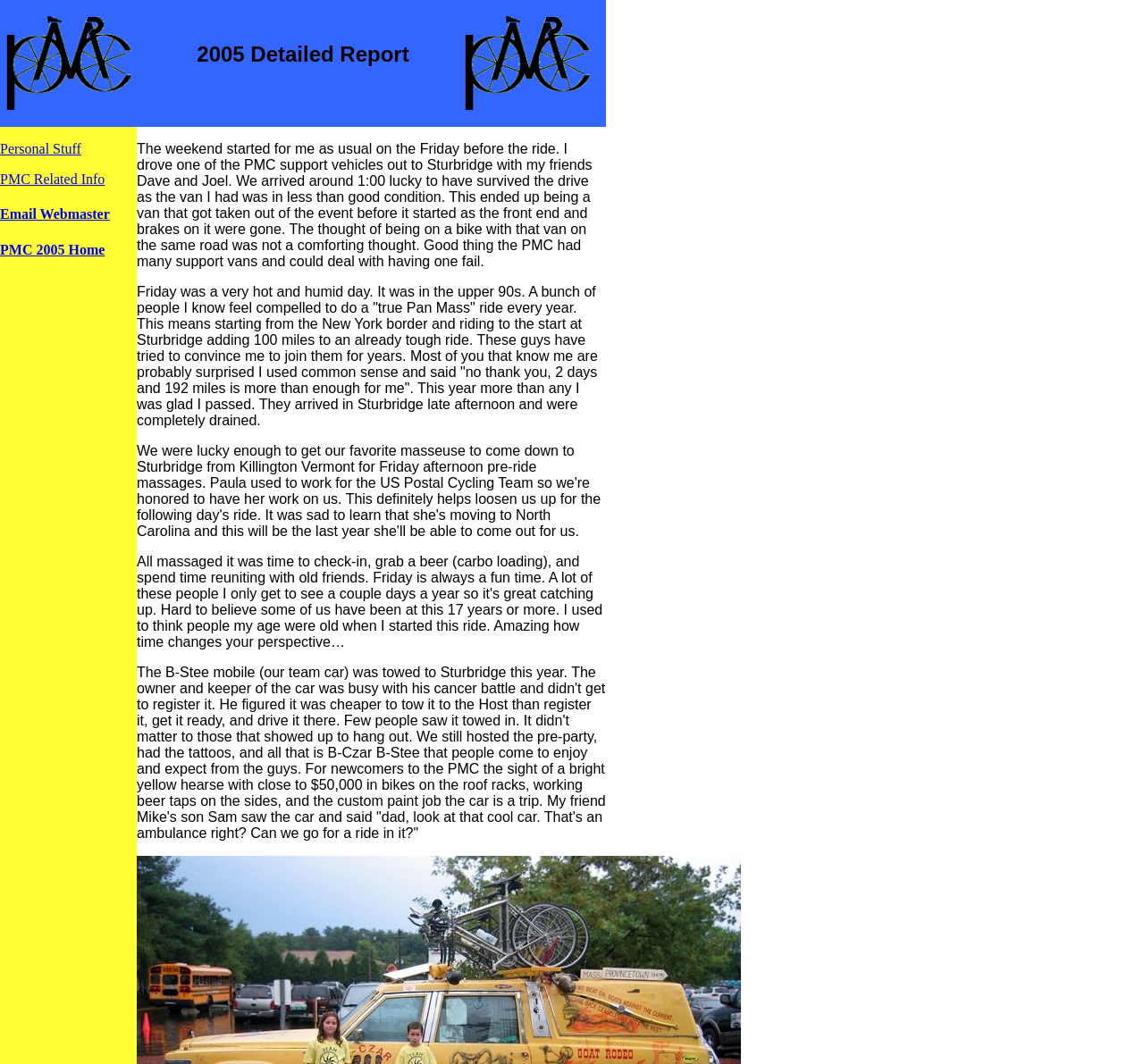What is the weather like on Friday?
Examine the image closely and answer the question with as much detail as possible.

The weather on Friday is described as hot and humid, with temperatures in the upper 90s. This is mentioned in the second StaticText element, where the author says 'Friday was a very hot and humid day. It was in the upper 90s'.